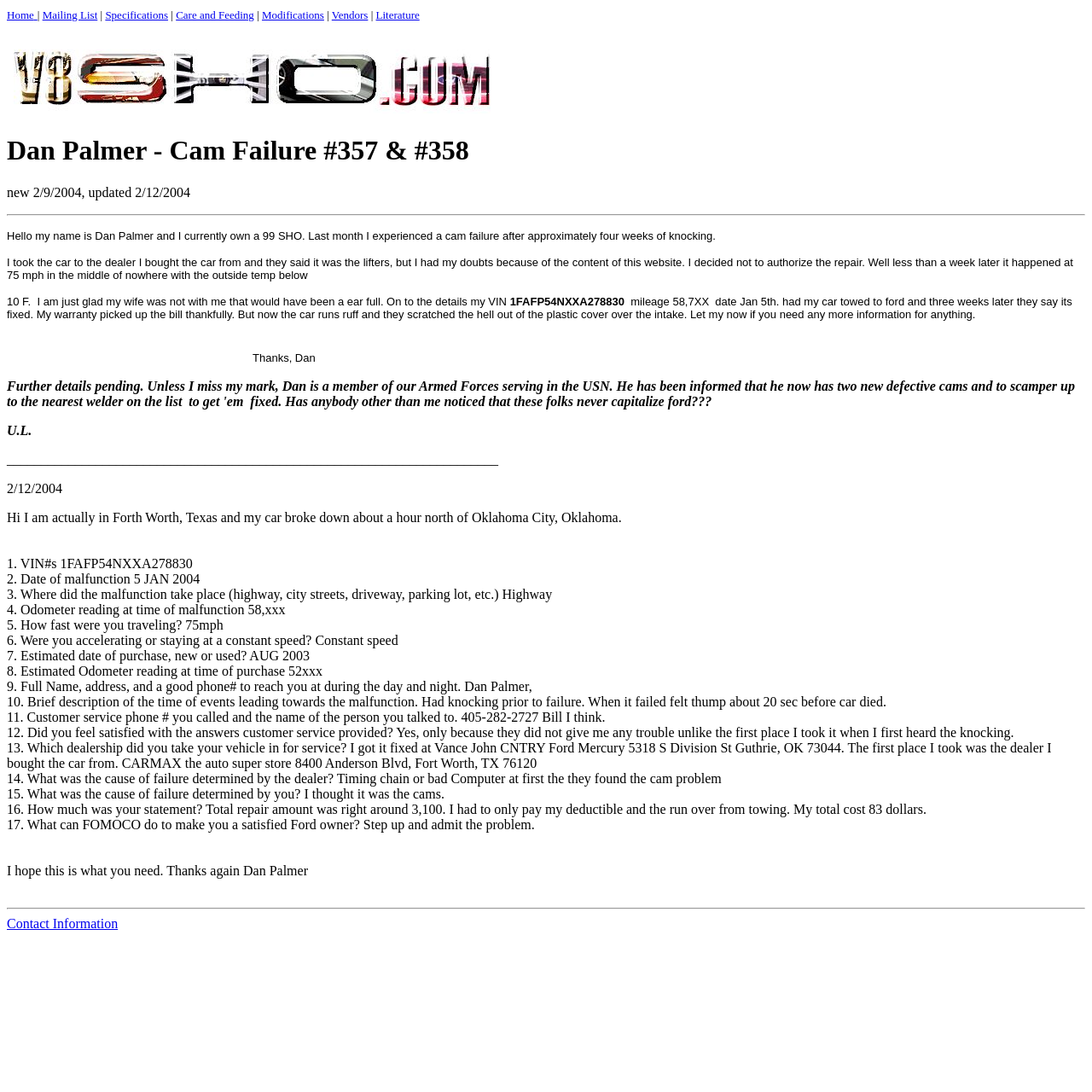Pinpoint the bounding box coordinates of the clickable element to carry out the following instruction: "Learn about 'Modifications'."

[0.24, 0.008, 0.297, 0.02]